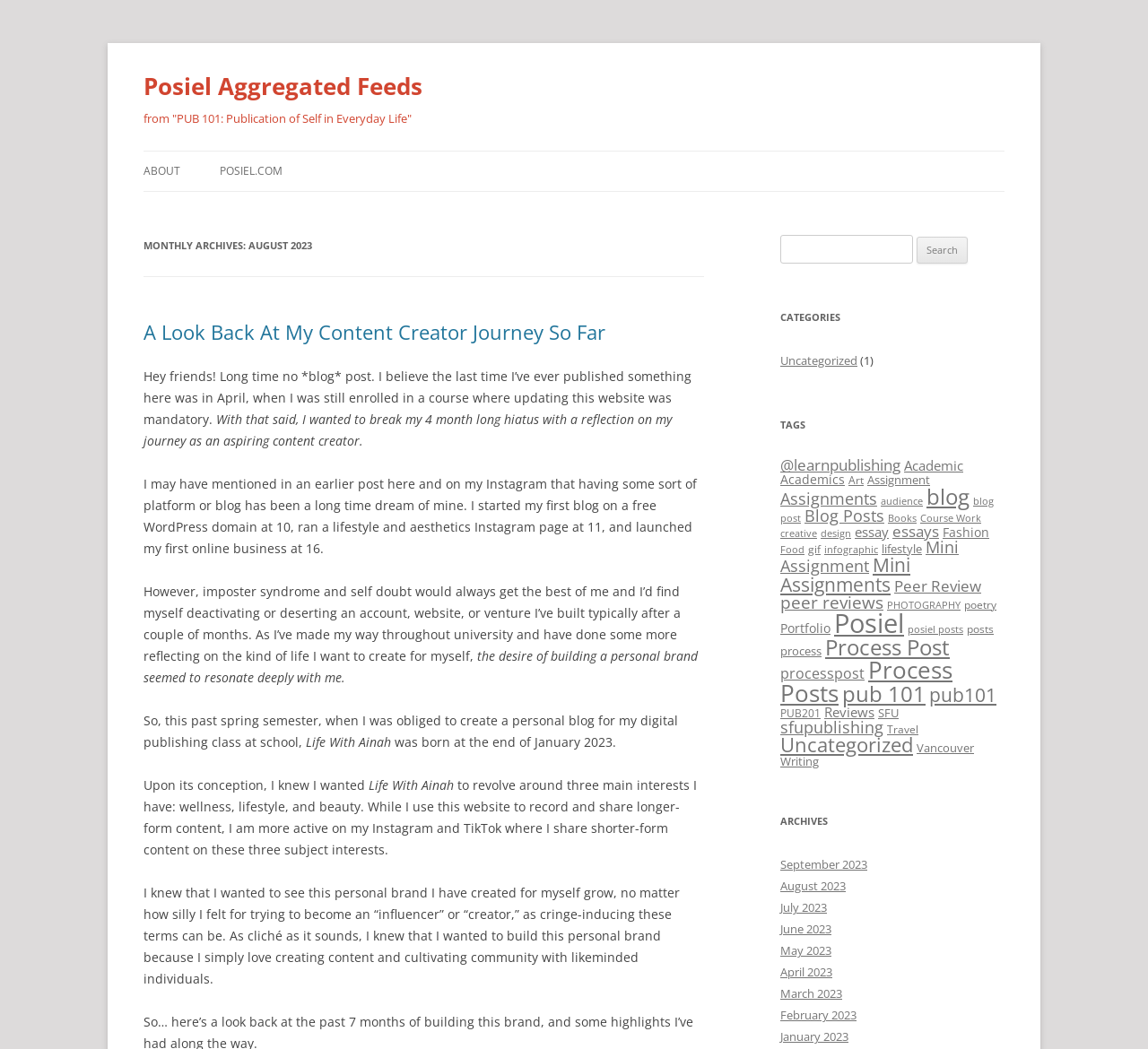What is the name of the blog?
Provide an in-depth answer to the question, covering all aspects.

The name of the blog can be found in the heading 'Posiel Aggregated Feeds' at the top of the webpage, which suggests that the blog's name is Posiel.